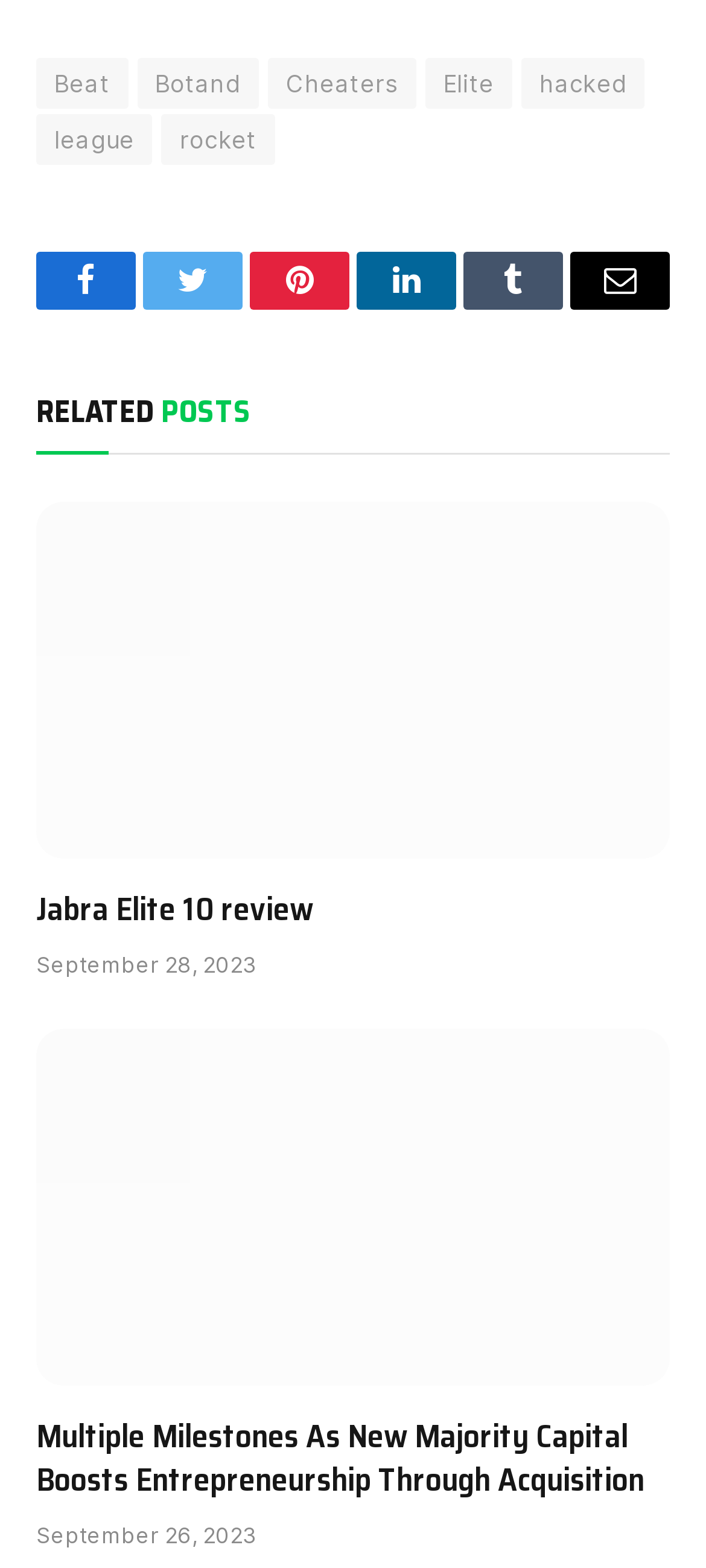Please reply to the following question using a single word or phrase: 
What is the date of the second article?

September 26, 2023